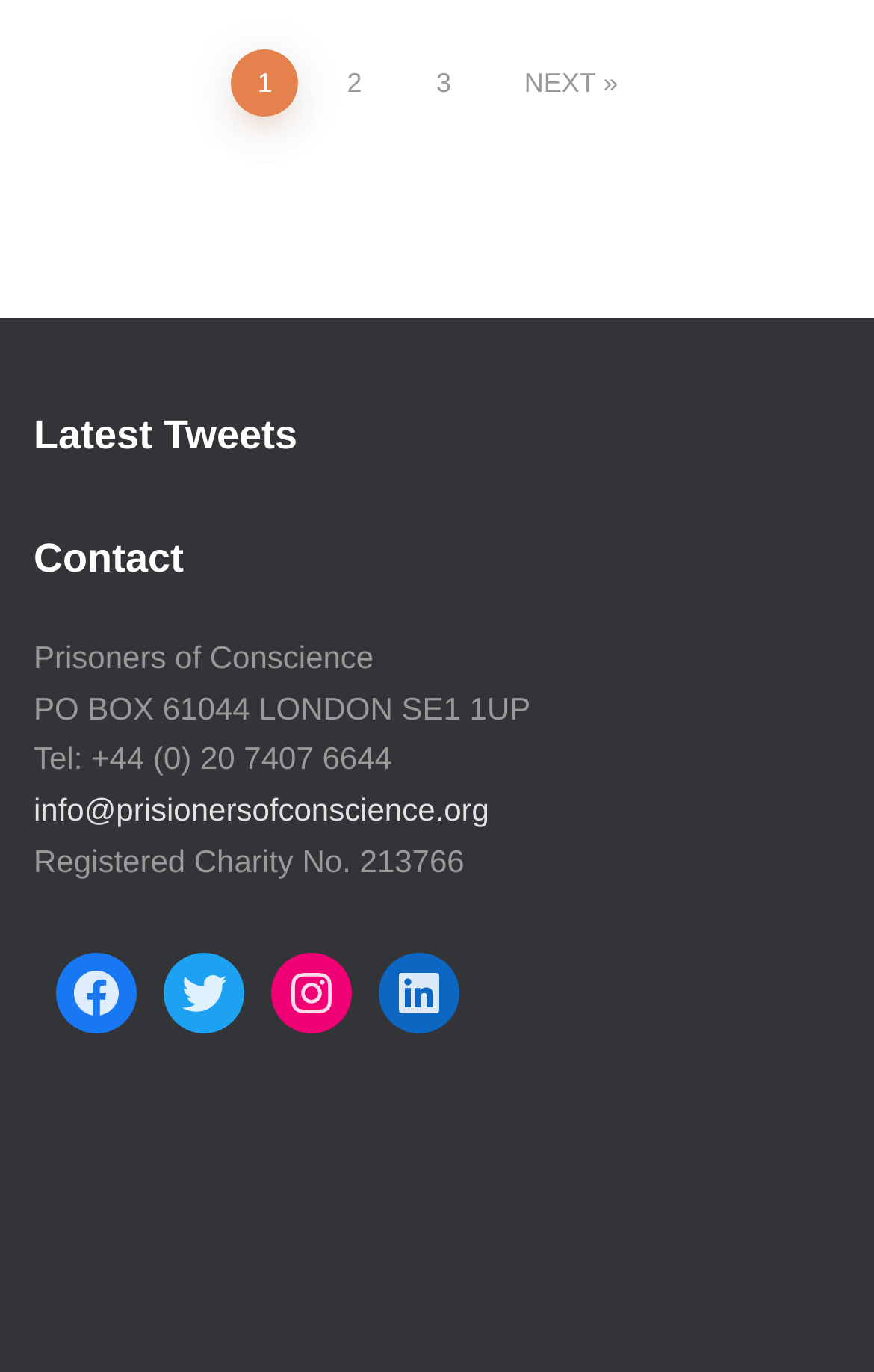Provide a one-word or short-phrase answer to the question:
What is the charity's registration number?

213766